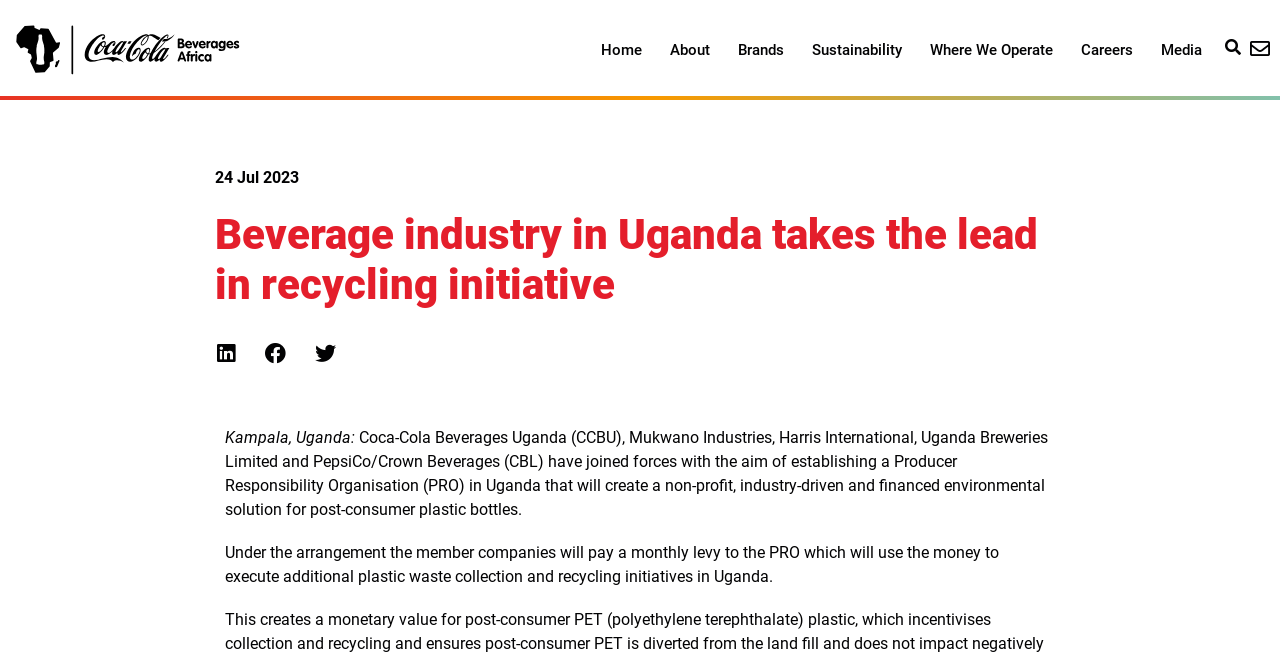Please give the bounding box coordinates of the area that should be clicked to fulfill the following instruction: "Click the Home link". The coordinates should be in the format of four float numbers from 0 to 1, i.e., [left, top, right, bottom].

[0.459, 0.041, 0.512, 0.112]